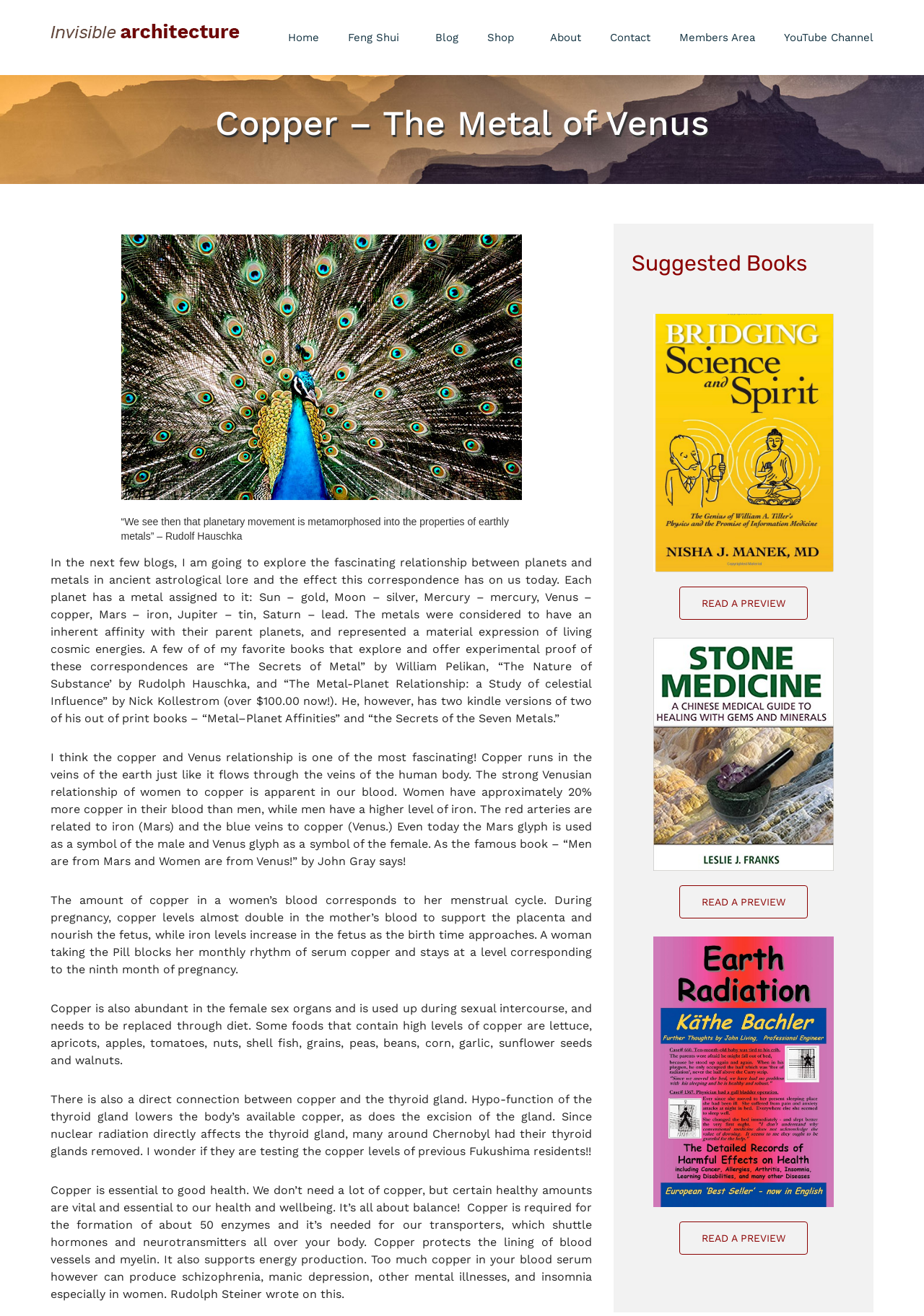What is the relationship between copper and the thyroid gland?
Answer the question with as much detail as possible.

The webpage explains that there is a direct connection between copper and the thyroid gland, and that hypo-function of the thyroid gland lowers the body's available copper.